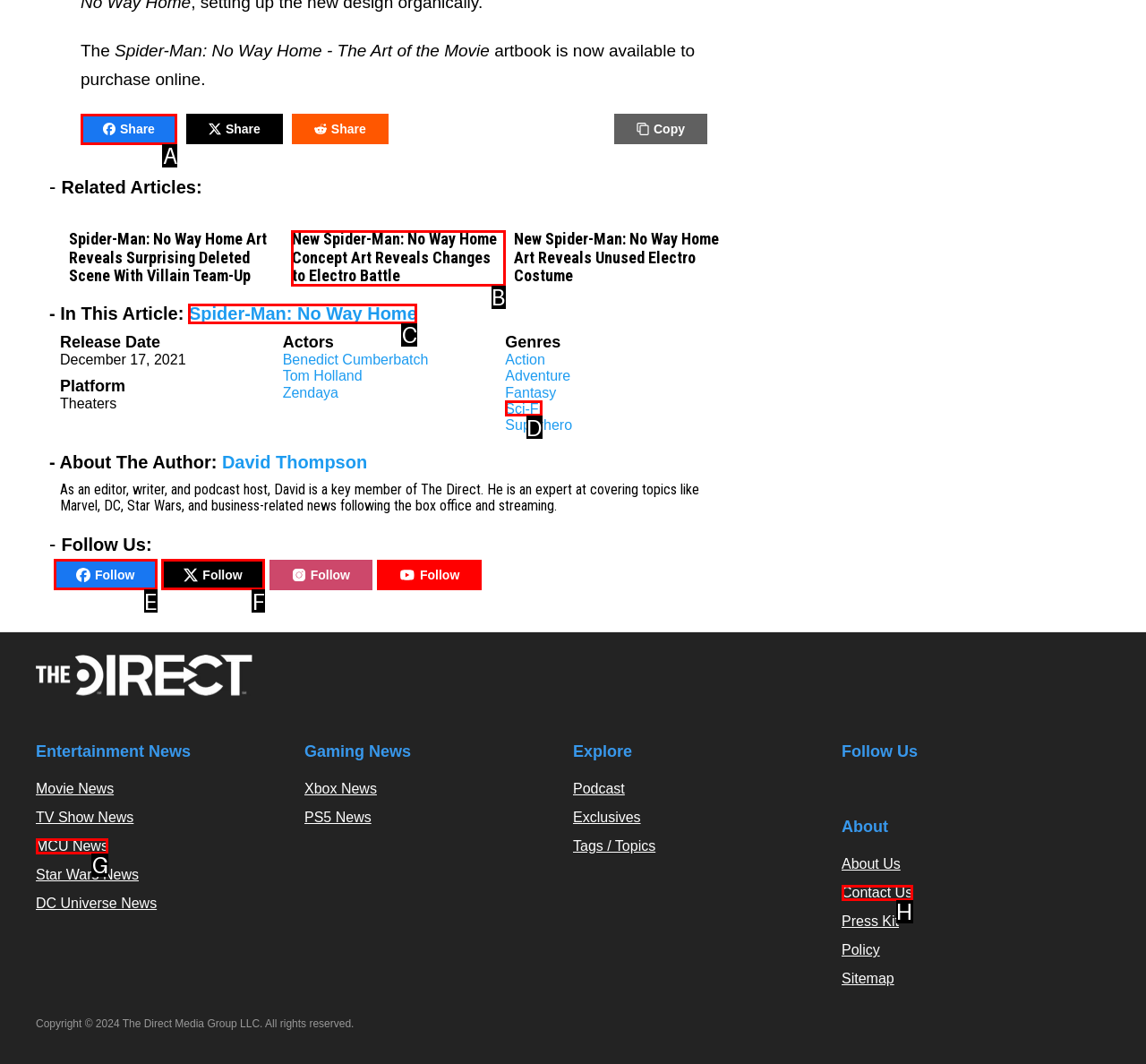Identify the UI element that corresponds to this description: Sci-Fi
Respond with the letter of the correct option.

D